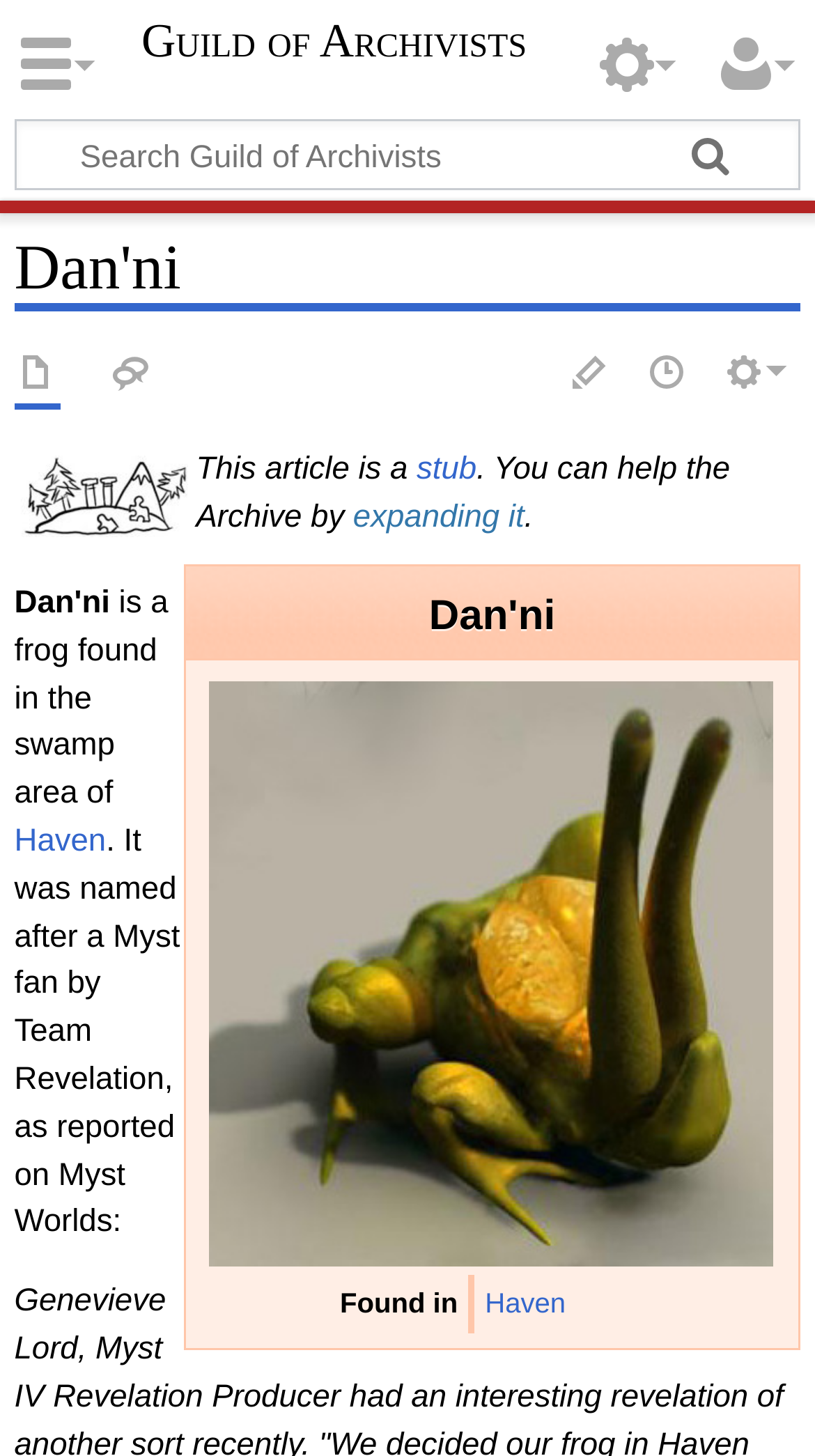Determine the bounding box coordinates of the clickable area required to perform the following instruction: "Go to Page". The coordinates should be represented as four float numbers between 0 and 1: [left, top, right, bottom].

[0.018, 0.241, 0.074, 0.274]